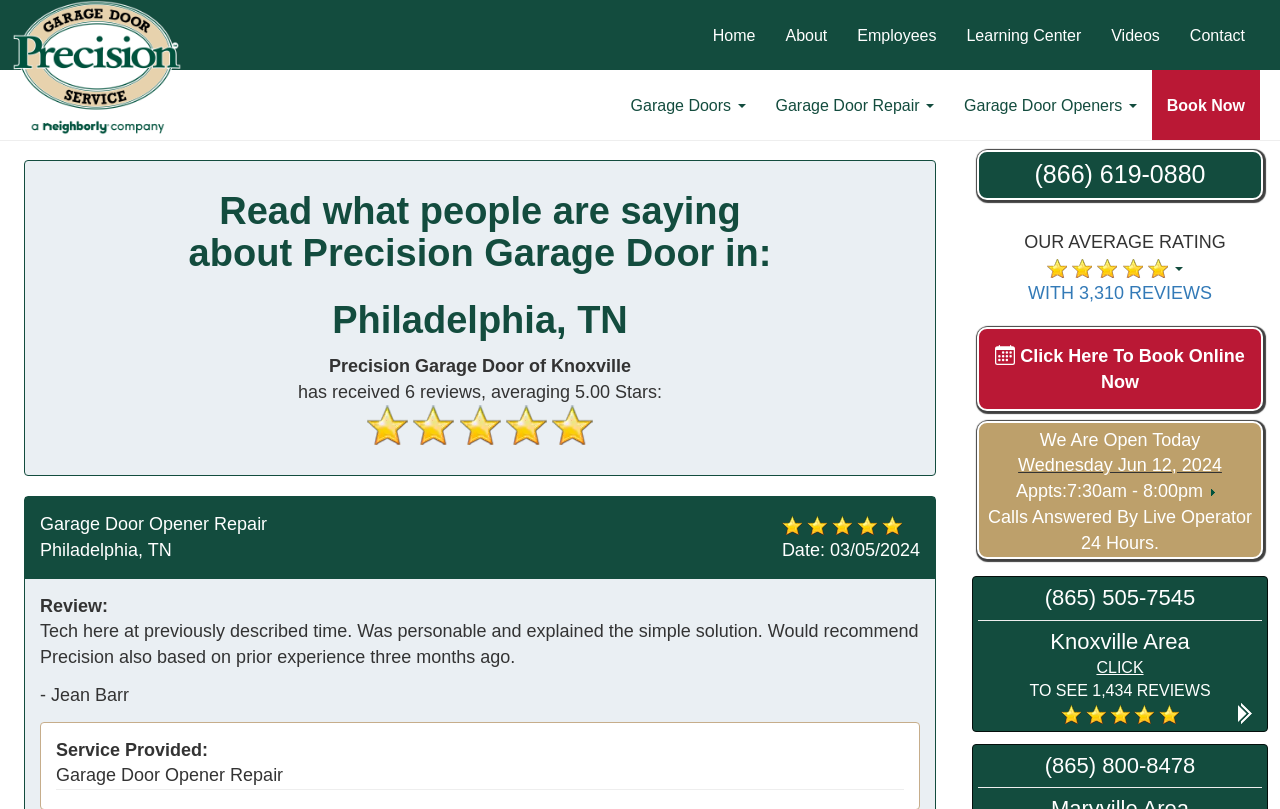Can you look at the image and give a comprehensive answer to the question:
What is the type of service provided in the review?

I found the type of service by looking at the text 'Service Provided:' and the text 'Garage Door Opener Repair' below it, which indicates the type of service provided in the review.